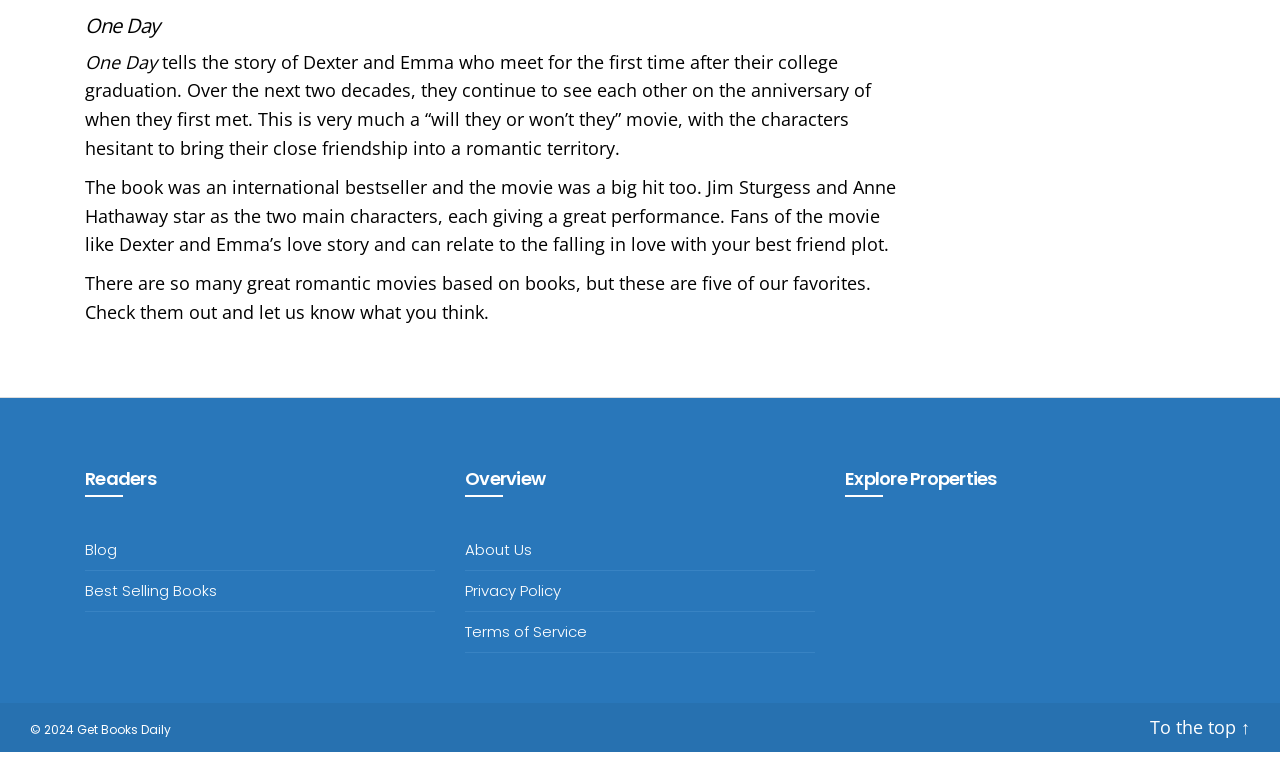What is the theme of the five romantic movies mentioned?
Using the visual information, reply with a single word or short phrase.

Romantic